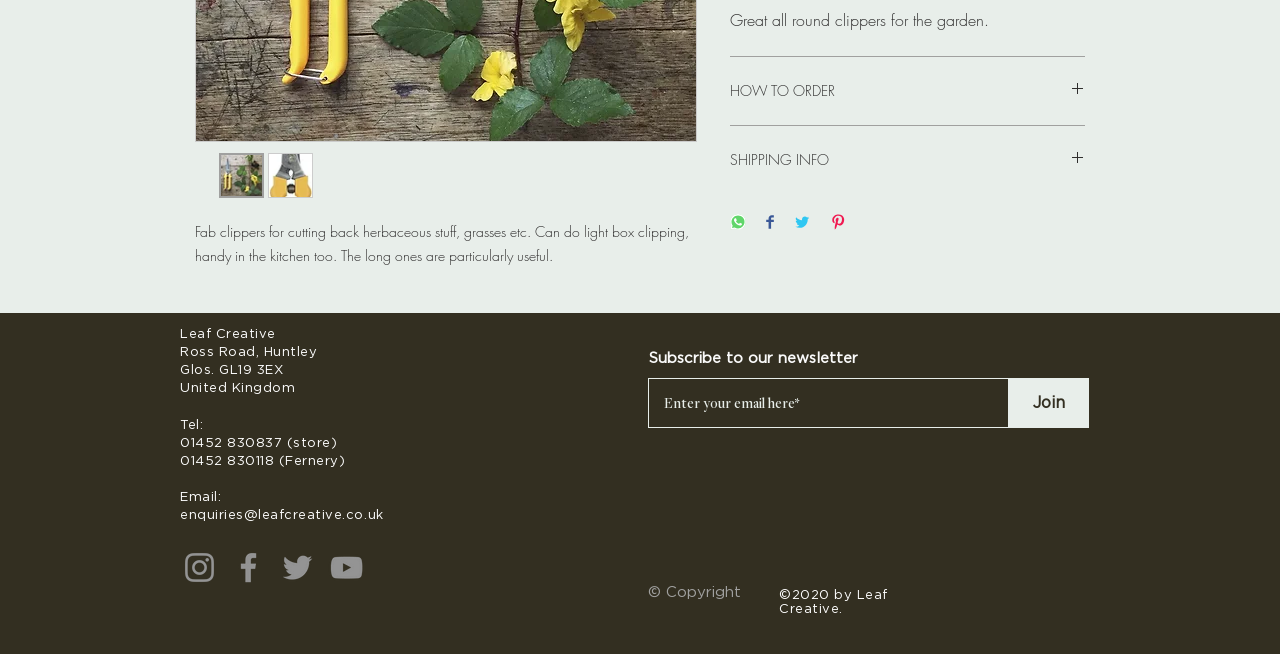Given the description of the UI element: "alt="Thumbnail: Genzo Clippers"", predict the bounding box coordinates in the form of [left, top, right, bottom], with each value being a float between 0 and 1.

[0.209, 0.233, 0.244, 0.302]